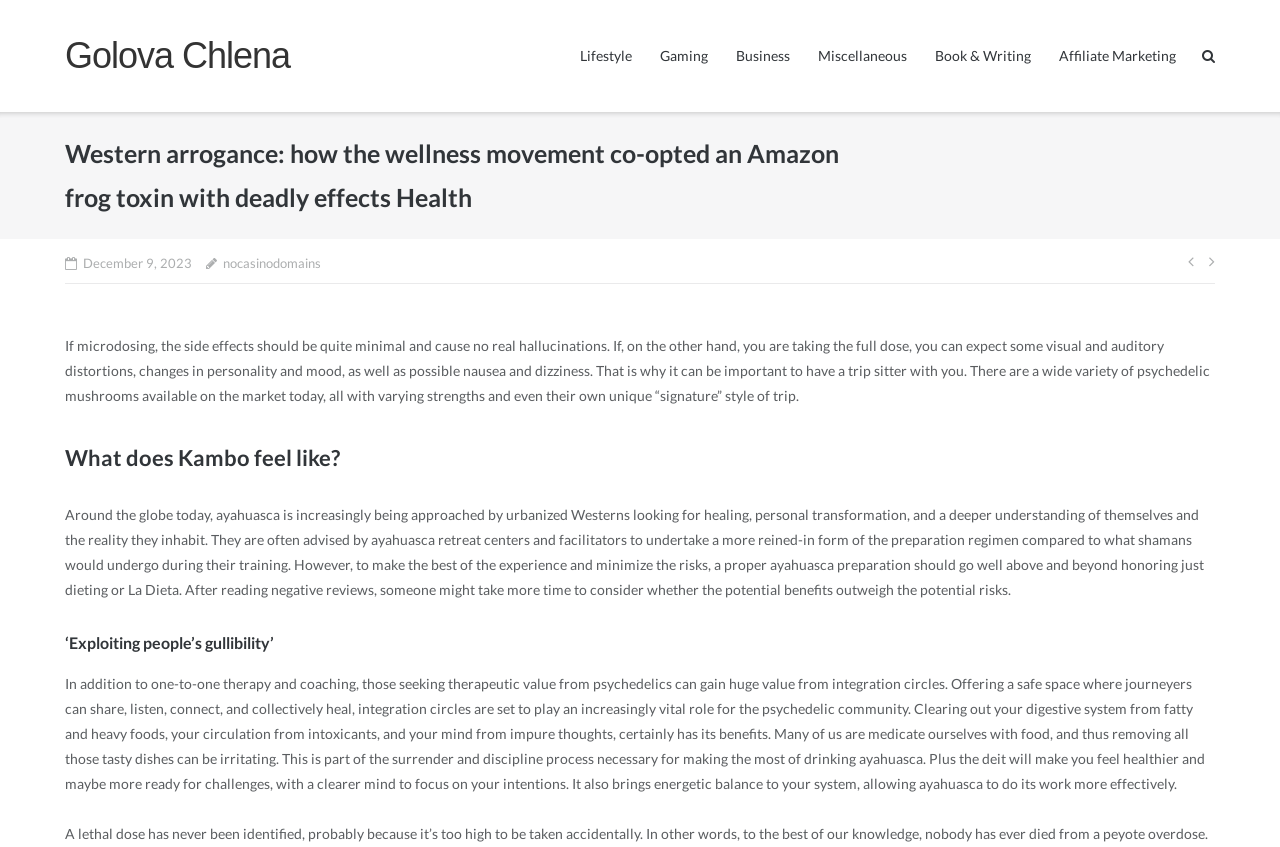Identify the bounding box coordinates of the part that should be clicked to carry out this instruction: "Click on the 'Next post' link".

[0.938, 0.297, 0.949, 0.319]